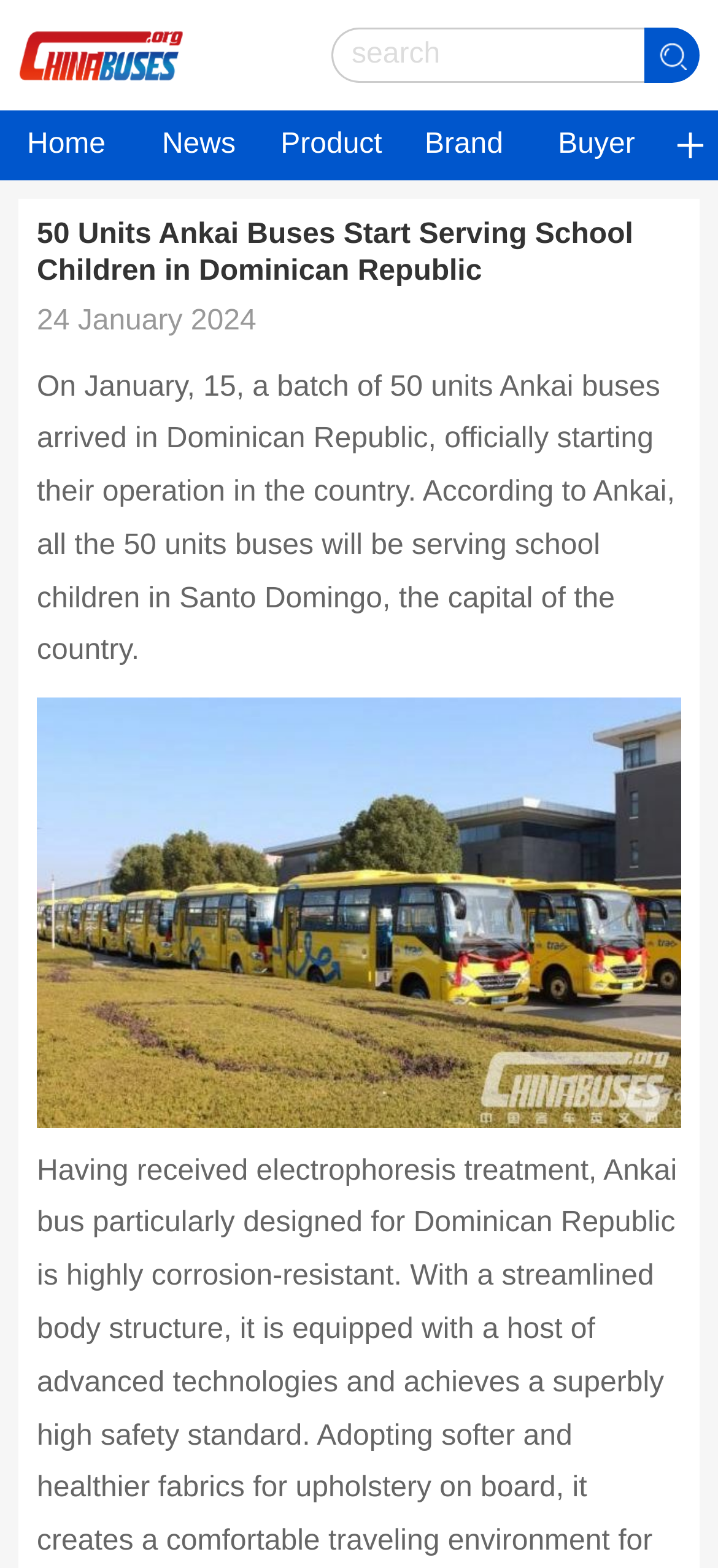Identify the bounding box of the HTML element described as: "Product".

[0.391, 0.082, 0.532, 0.102]